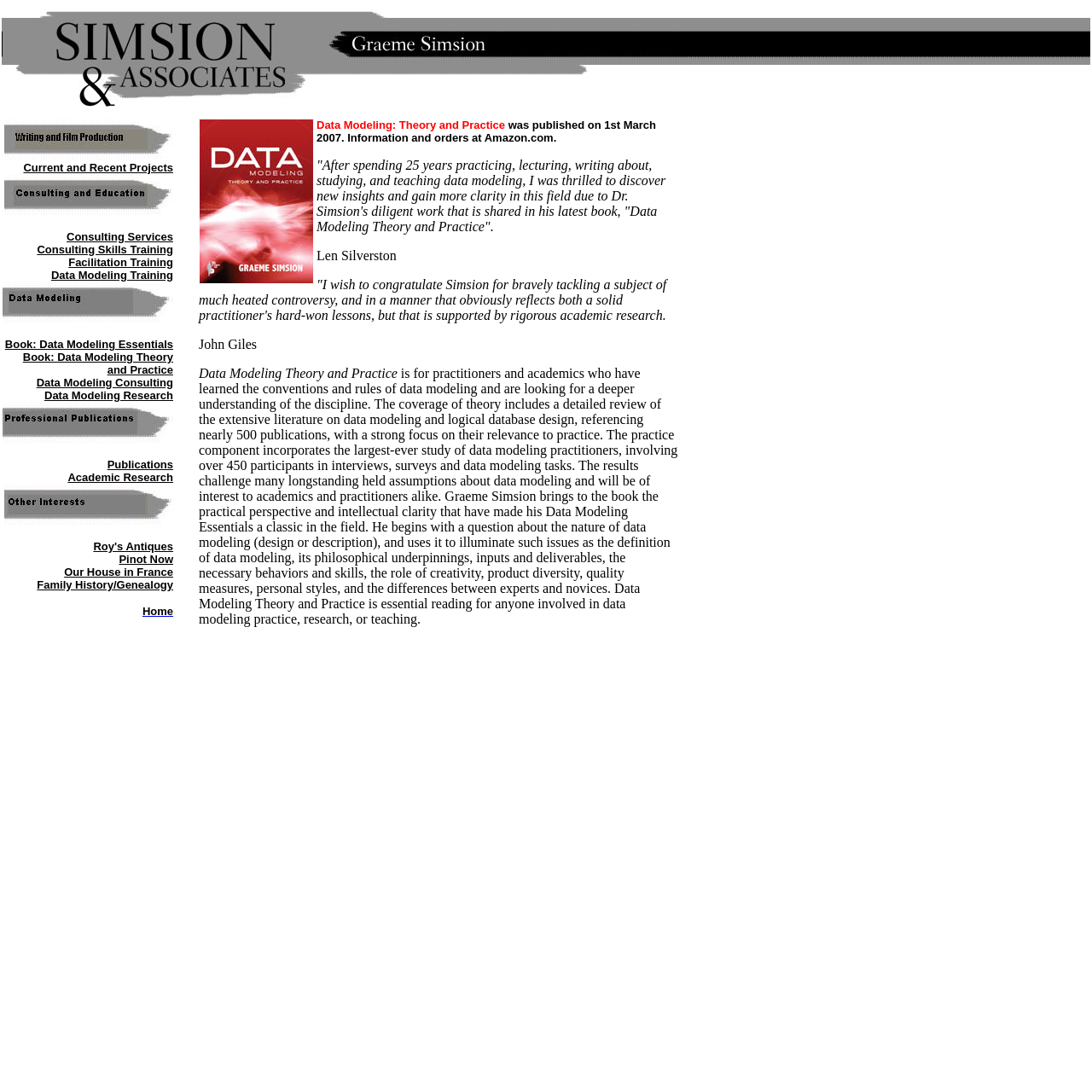What is the name of the website?
Please respond to the question with a detailed and informative answer.

The name of the website is 'Simsion & Associates' which is mentioned at the top of the webpage and suggests that it is a personal or professional website of Graeme Simsion.